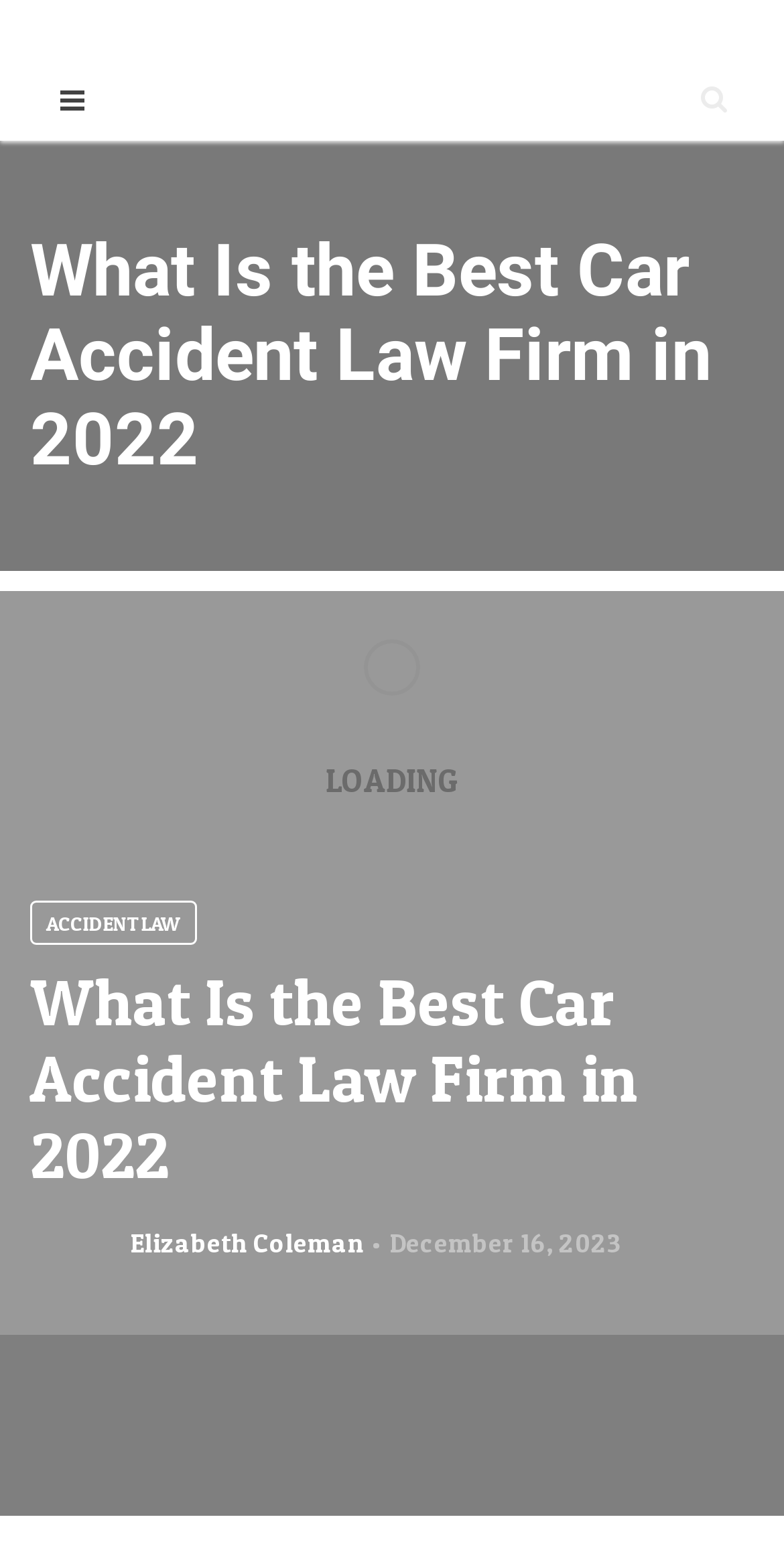Please answer the following question as detailed as possible based on the image: 
What type of law is mentioned?

The type of law mentioned can be found in the subheading of the webpage, where it is written as 'ACCIDENT LAW' in a link format.